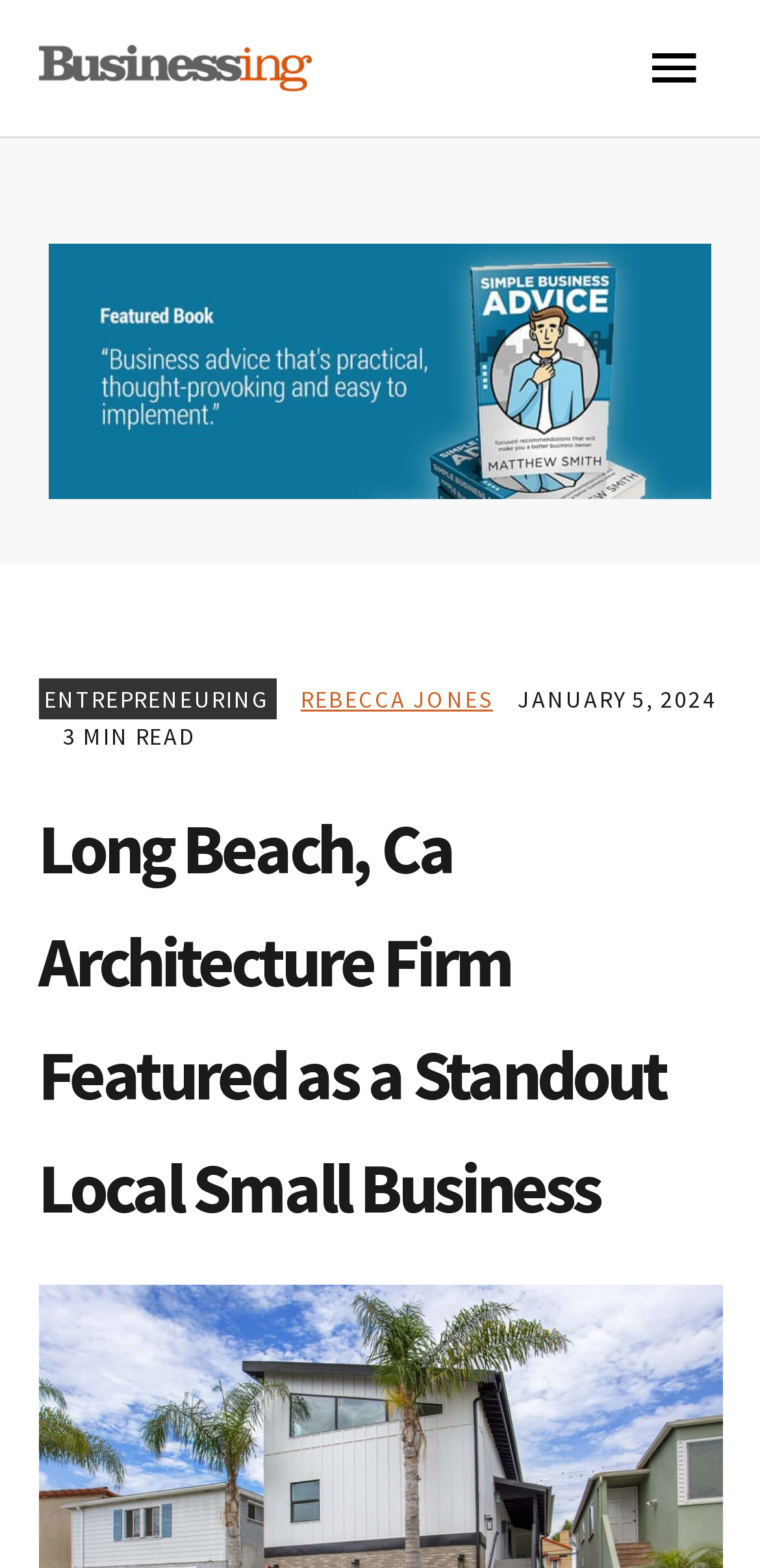What is the name of the architecture firm?
Using the image, provide a concise answer in one word or a short phrase.

Grisafe Architecture